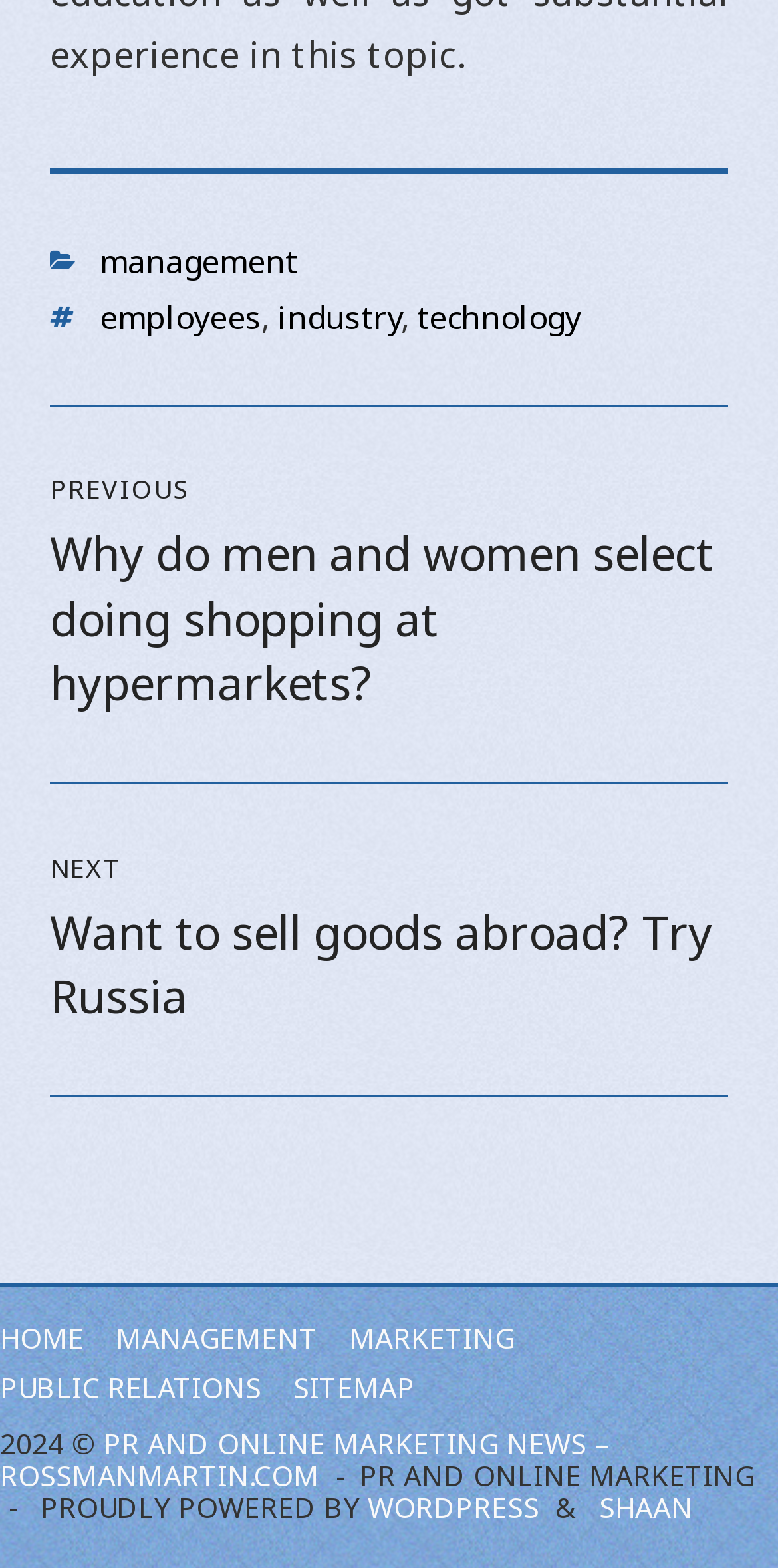Provide the bounding box coordinates of the HTML element described by the text: "Sitemap". The coordinates should be in the format [left, top, right, bottom] with values between 0 and 1.

[0.377, 0.872, 0.533, 0.897]